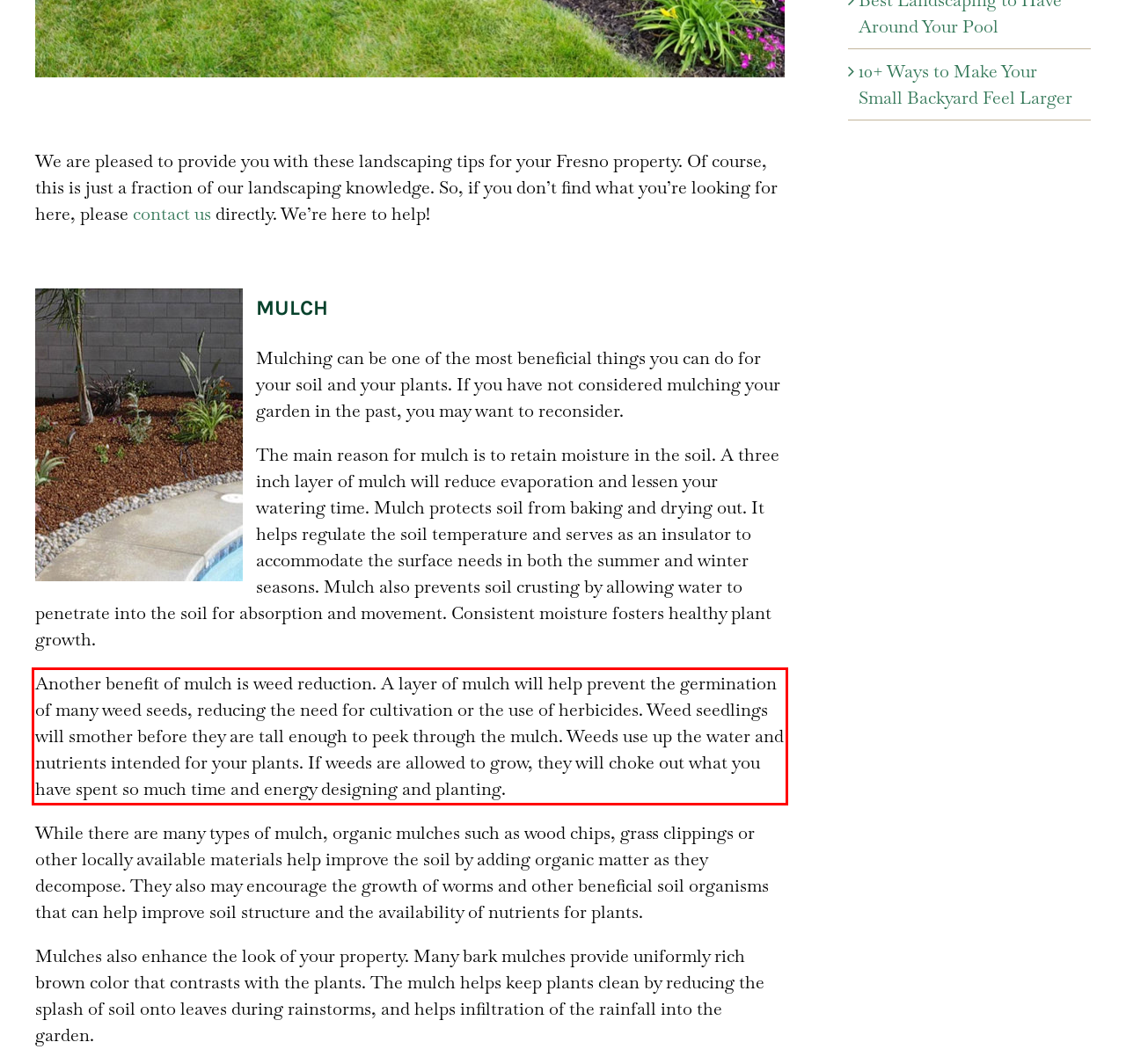Identify the text inside the red bounding box on the provided webpage screenshot by performing OCR.

Another benefit of mulch is weed reduction. A layer of mulch will help prevent the germination of many weed seeds, reducing the need for cultivation or the use of herbicides. Weed seedlings will smother before they are tall enough to peek through the mulch. Weeds use up the water and nutrients intended for your plants. If weeds are allowed to grow, they will choke out what you have spent so much time and energy designing and planting.